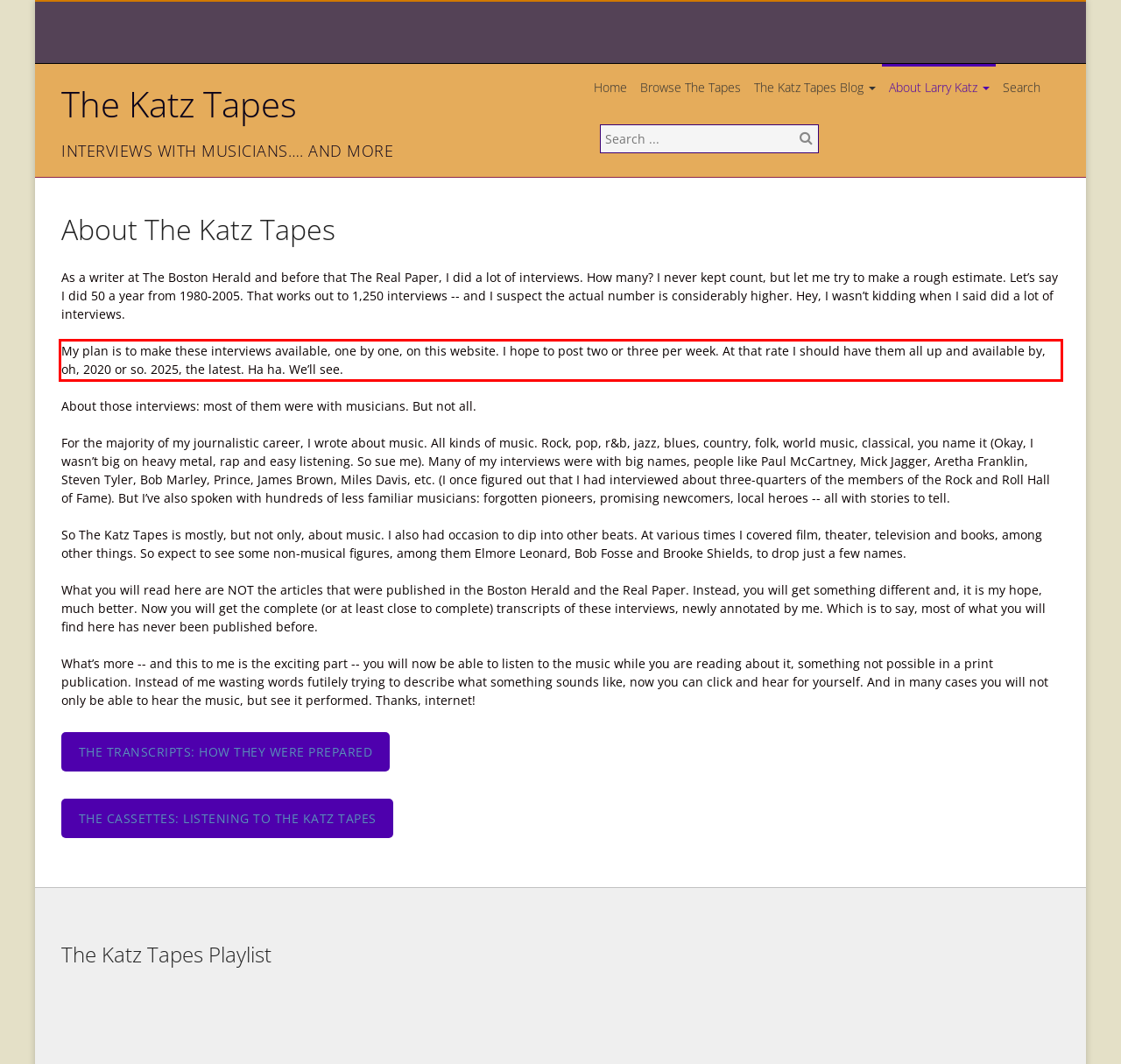Given a webpage screenshot with a red bounding box, perform OCR to read and deliver the text enclosed by the red bounding box.

My plan is to make these interviews available, one by one, on this website. I hope to post two or three per week. At that rate I should have them all up and available by, oh, 2020 or so. 2025, the latest. Ha ha. We’ll see.